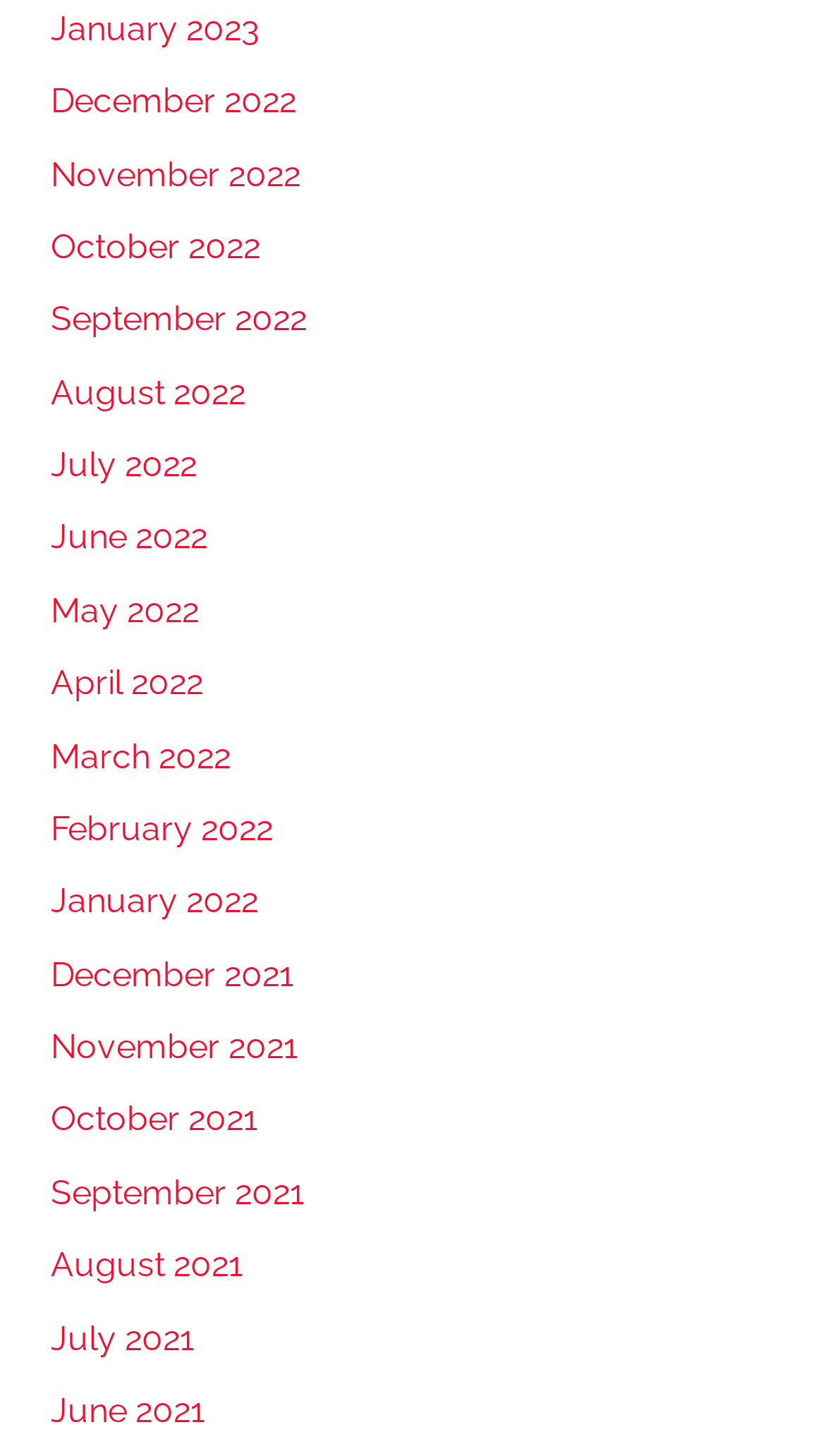Locate the bounding box coordinates of the clickable area to execute the instruction: "check September 2022". Provide the coordinates as four float numbers between 0 and 1, represented as [left, top, right, bottom].

[0.062, 0.205, 0.372, 0.233]